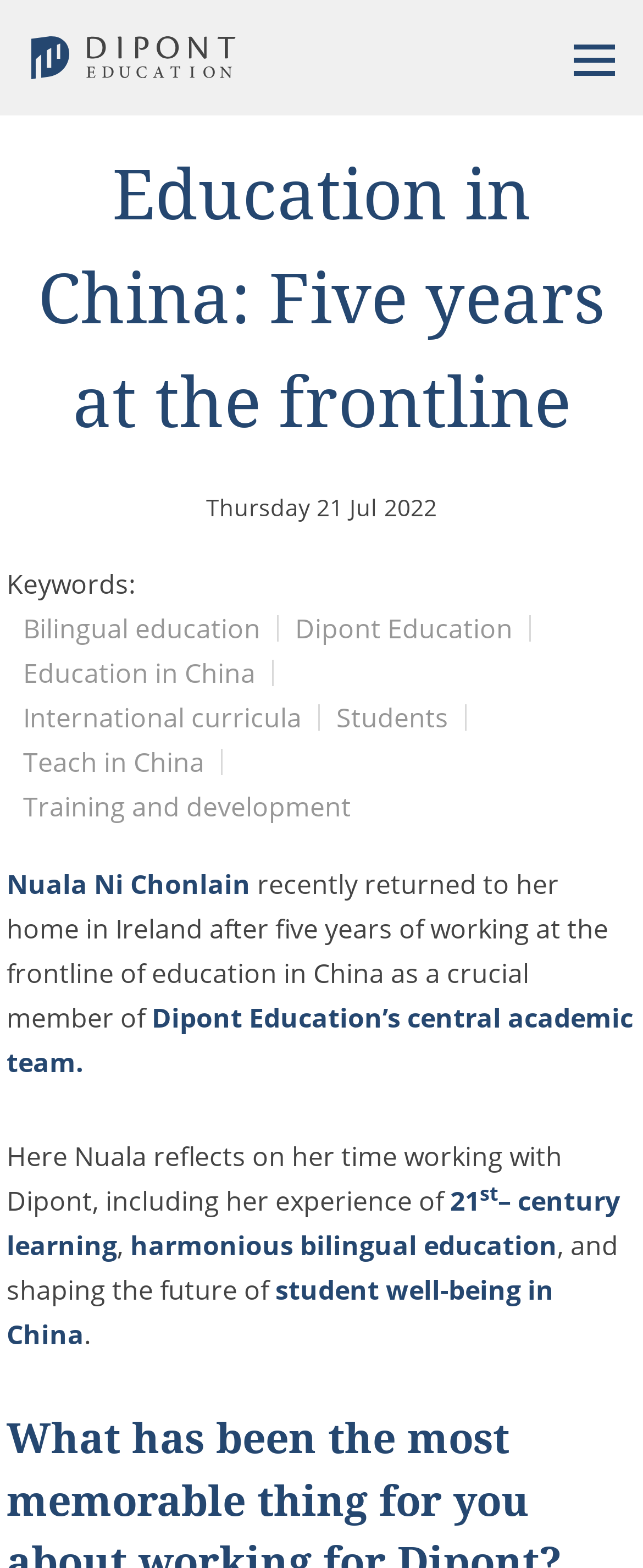Please find and report the primary heading text from the webpage.

Education in China: Five years at the frontline